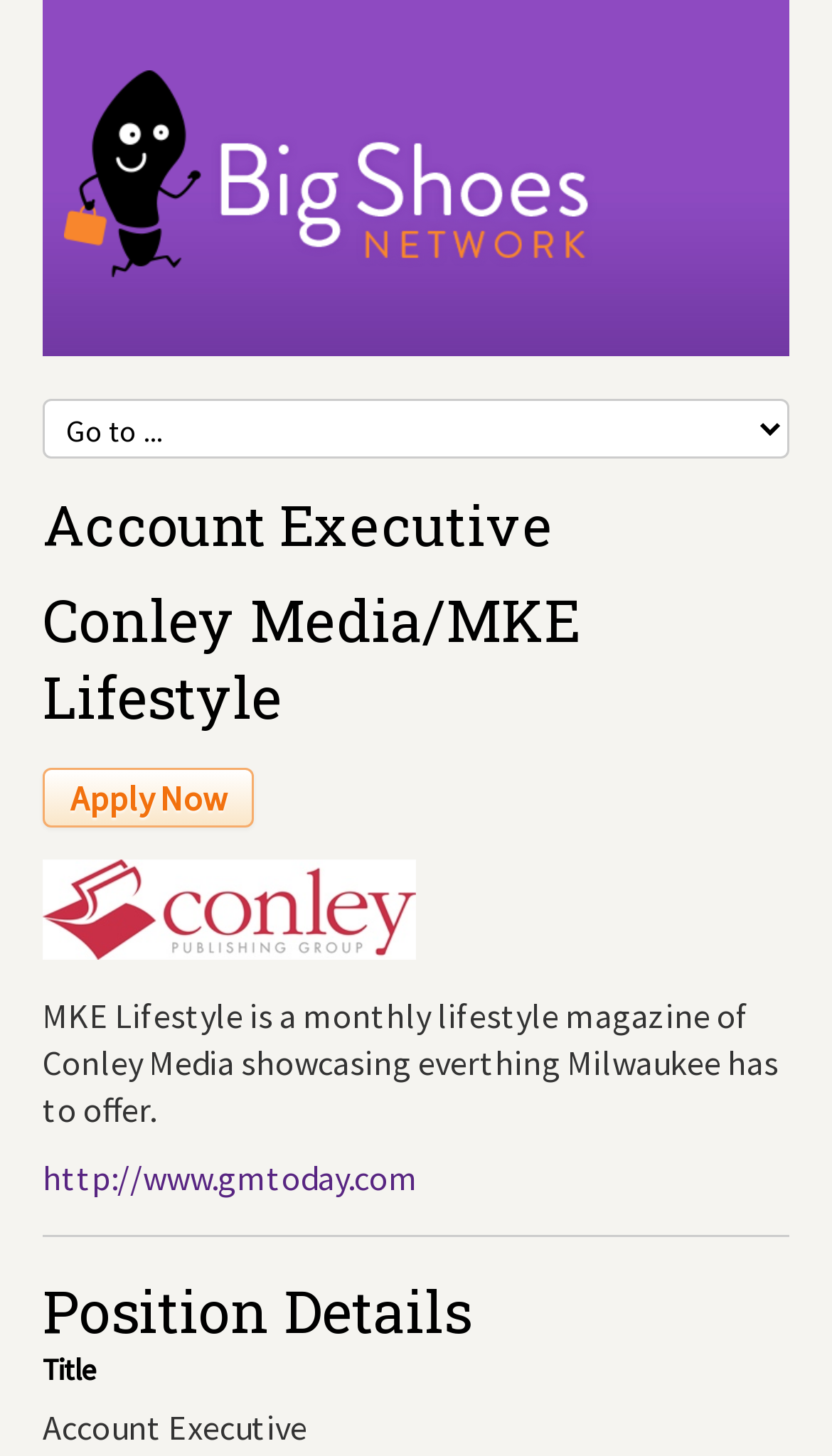Can you give a comprehensive explanation to the question given the content of the image?
What is the URL of the related website?

I found the answer by looking at the link element with the URL 'http://www.gmtoday.com'.